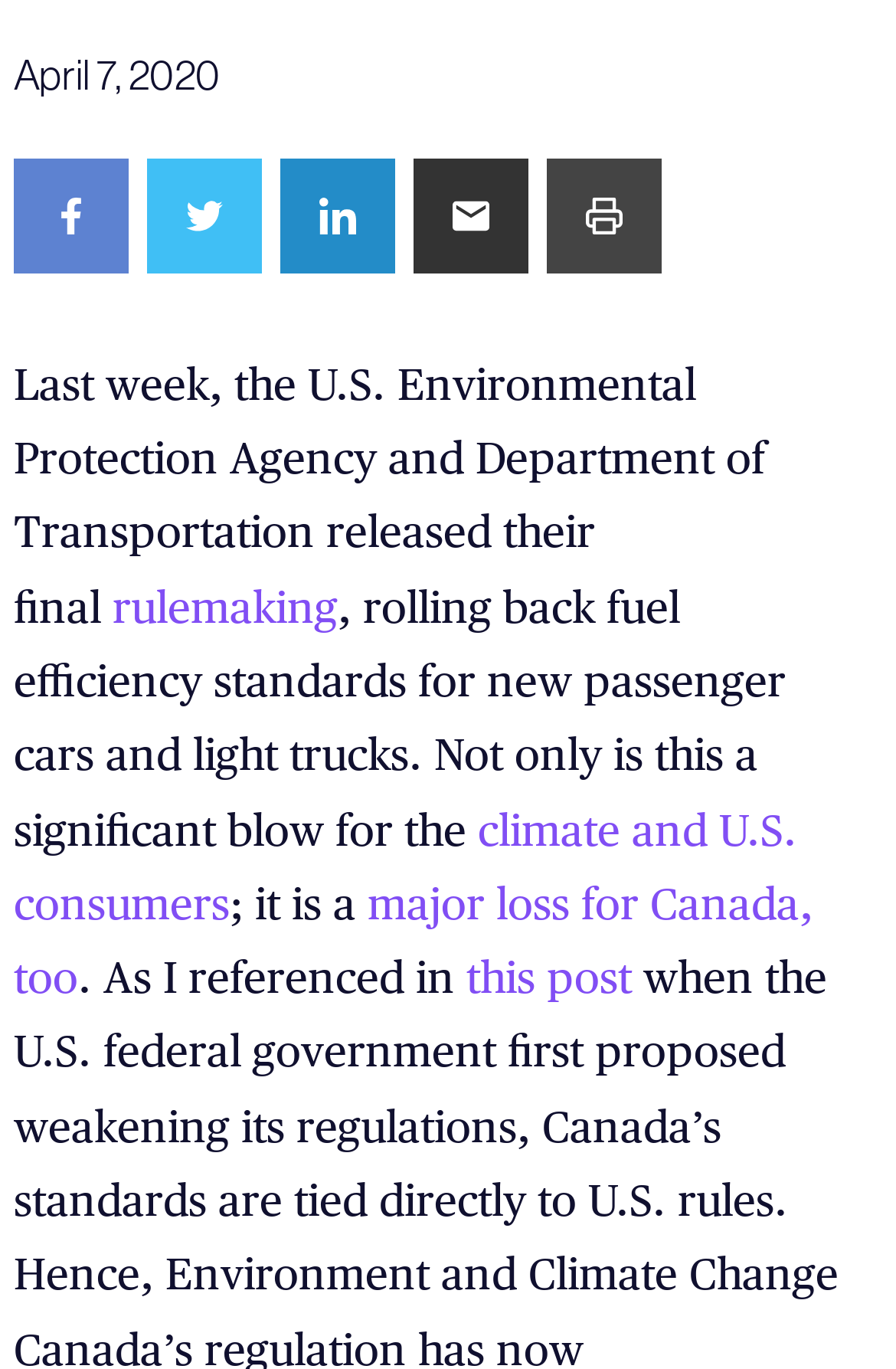Find the bounding box of the web element that fits this description: "Share via Email".

[0.462, 0.115, 0.59, 0.199]